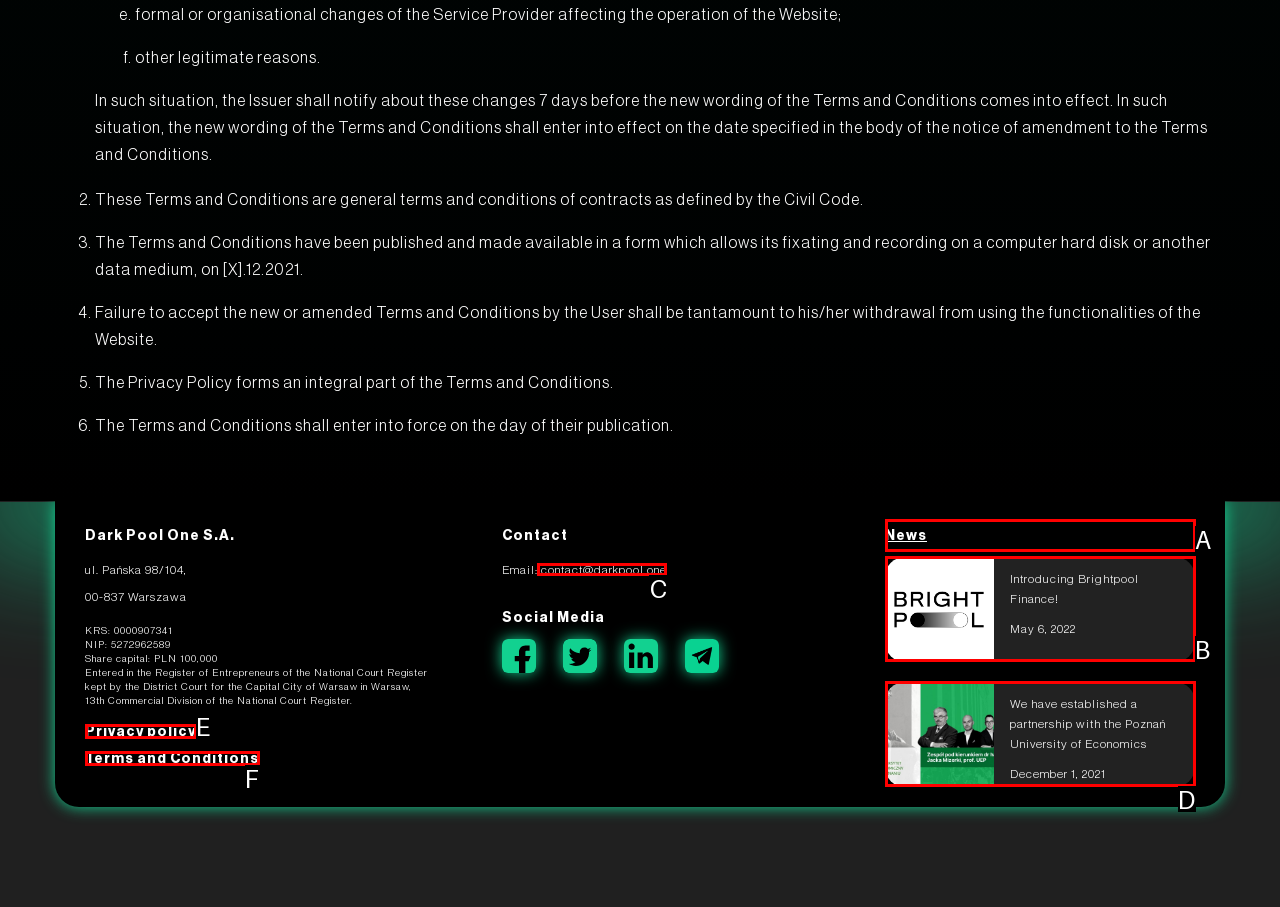Identify the option that corresponds to the given description: Terms and Conditions. Reply with the letter of the chosen option directly.

F